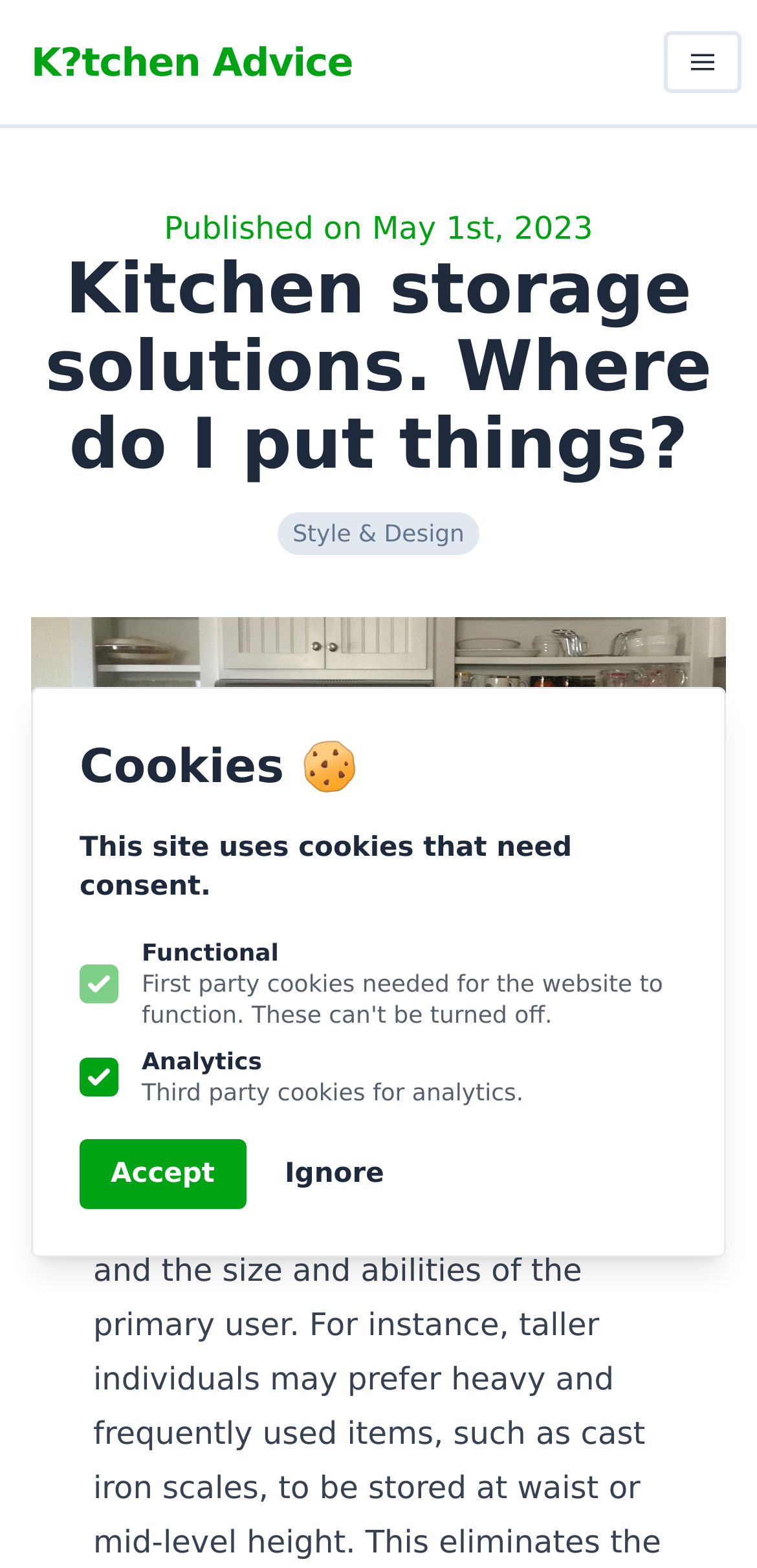What is the date of publication?
We need a detailed and exhaustive answer to the question. Please elaborate.

I found the publication date by looking at the static text element that says 'Published on May 1st, 2023'.